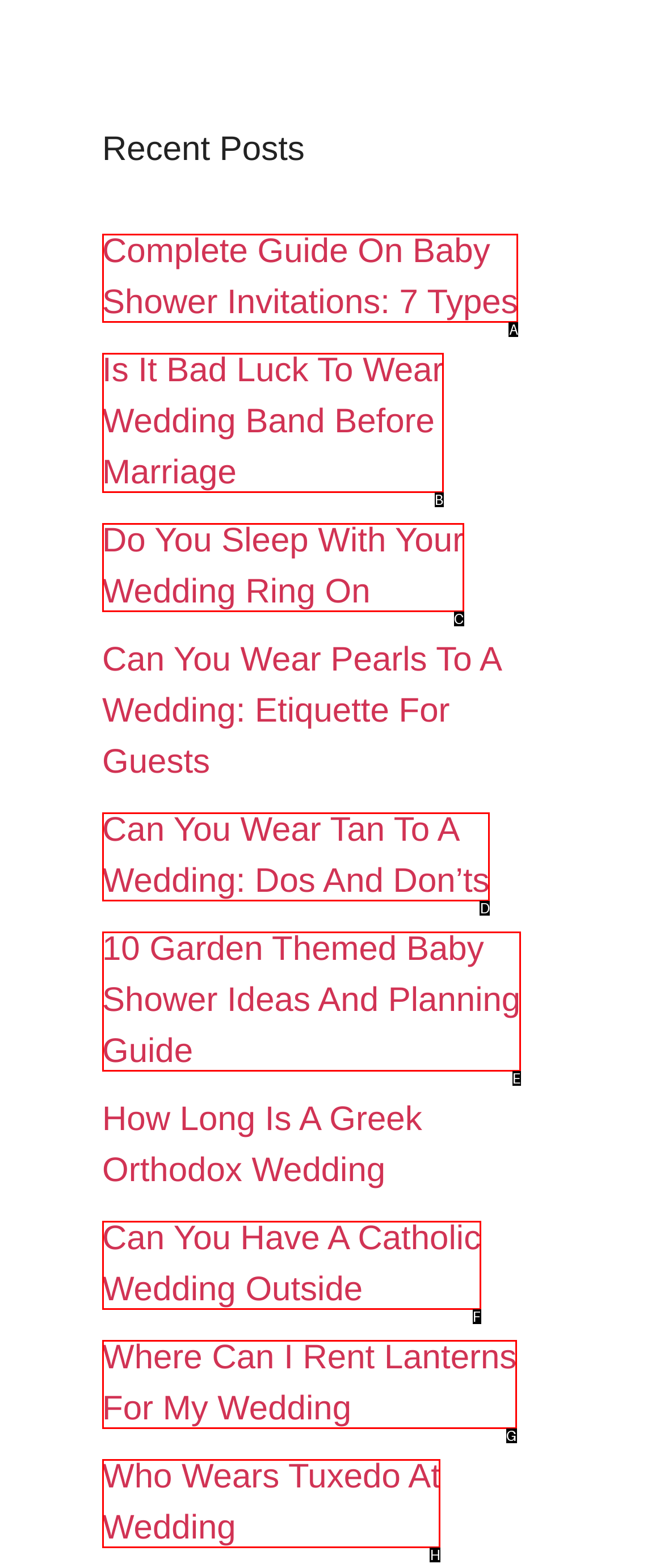From the provided choices, determine which option matches the description: Who Wears Tuxedo At Wedding. Respond with the letter of the correct choice directly.

H